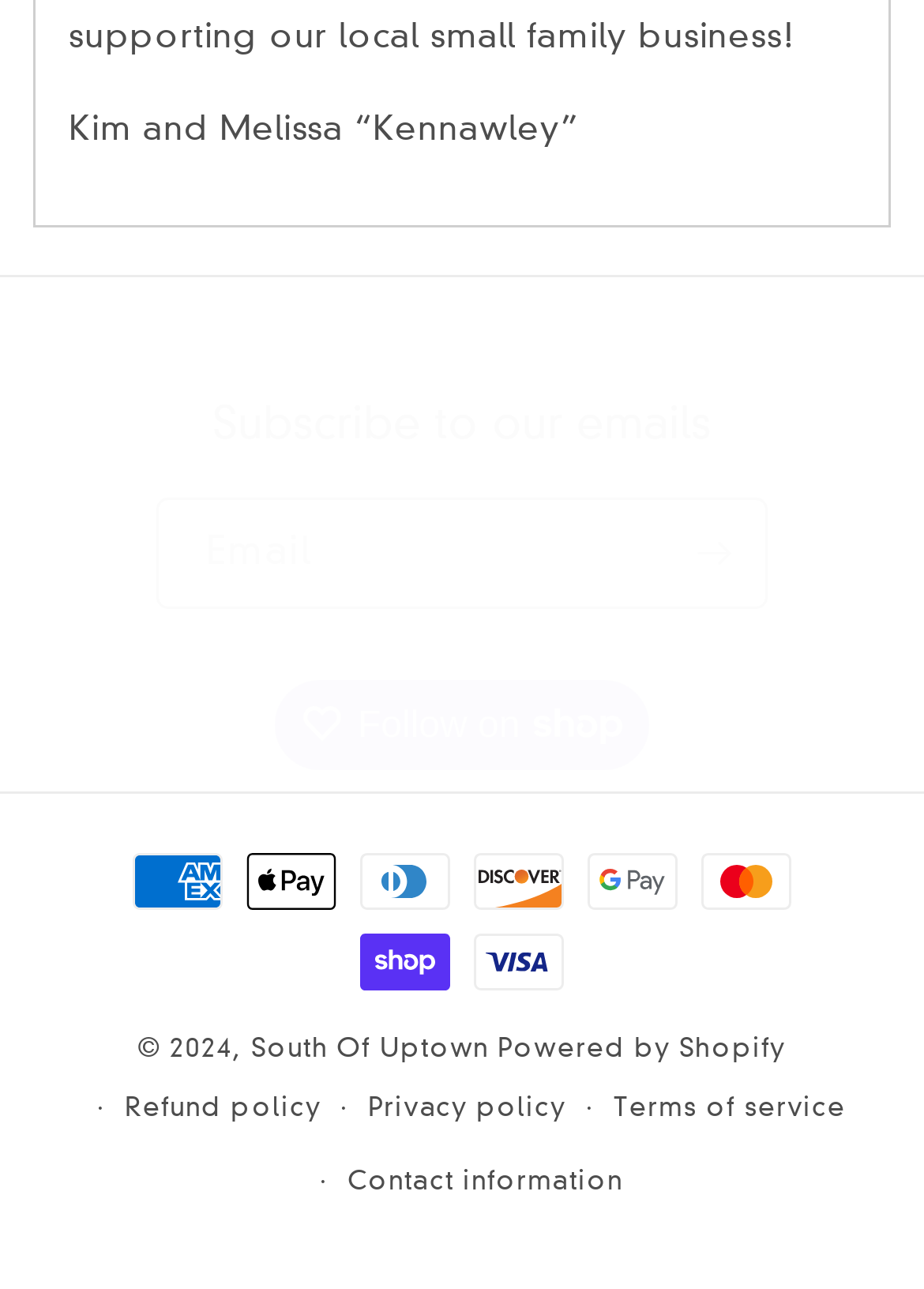Find the bounding box coordinates of the element to click in order to complete this instruction: "Subscribe to emails". The bounding box coordinates must be four float numbers between 0 and 1, denoted as [left, top, right, bottom].

[0.715, 0.387, 0.828, 0.473]